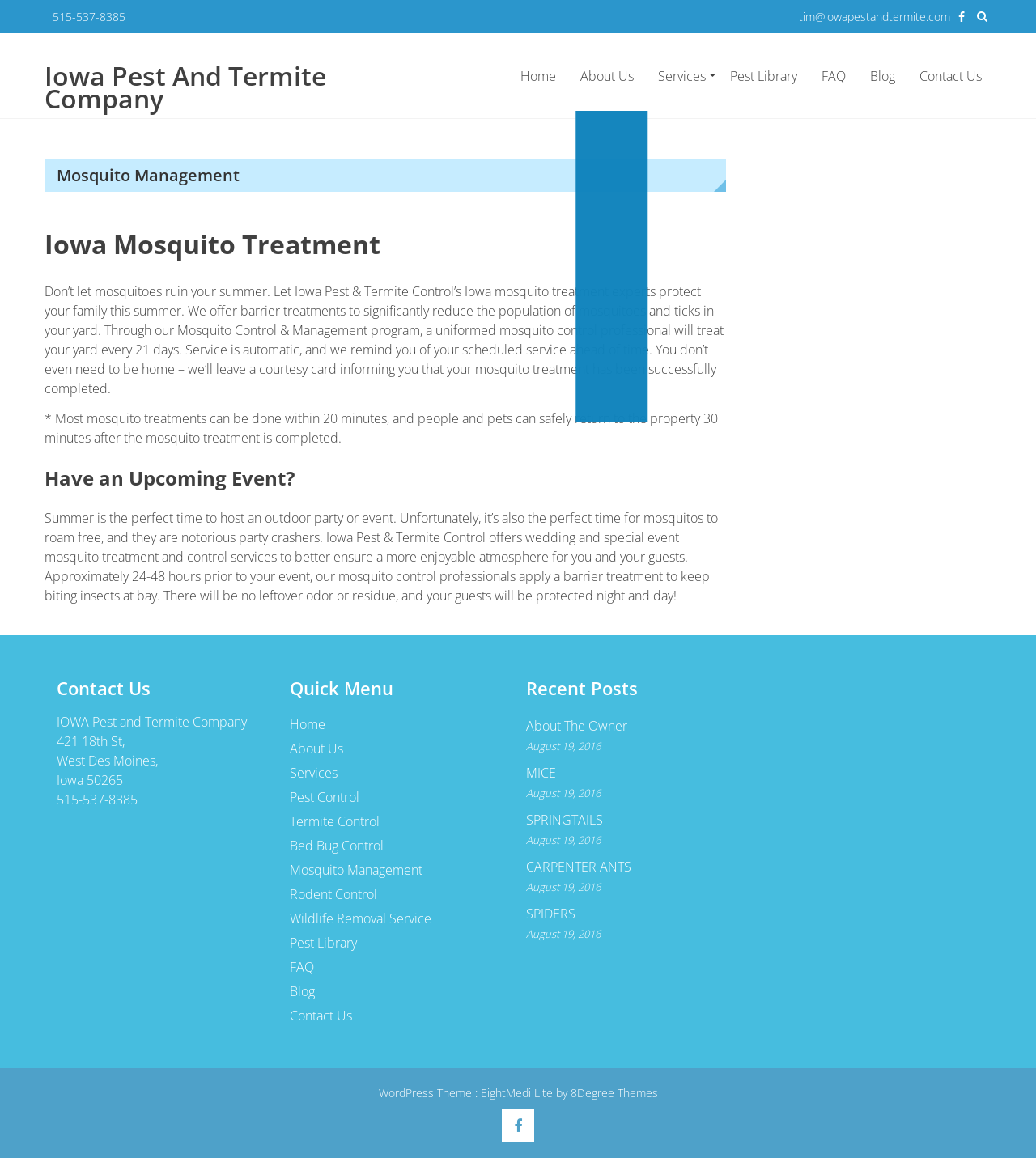Please answer the following question using a single word or phrase: 
What is the purpose of Iowa Pest and Termite Company's Mosquito Management program?

To reduce mosquito population